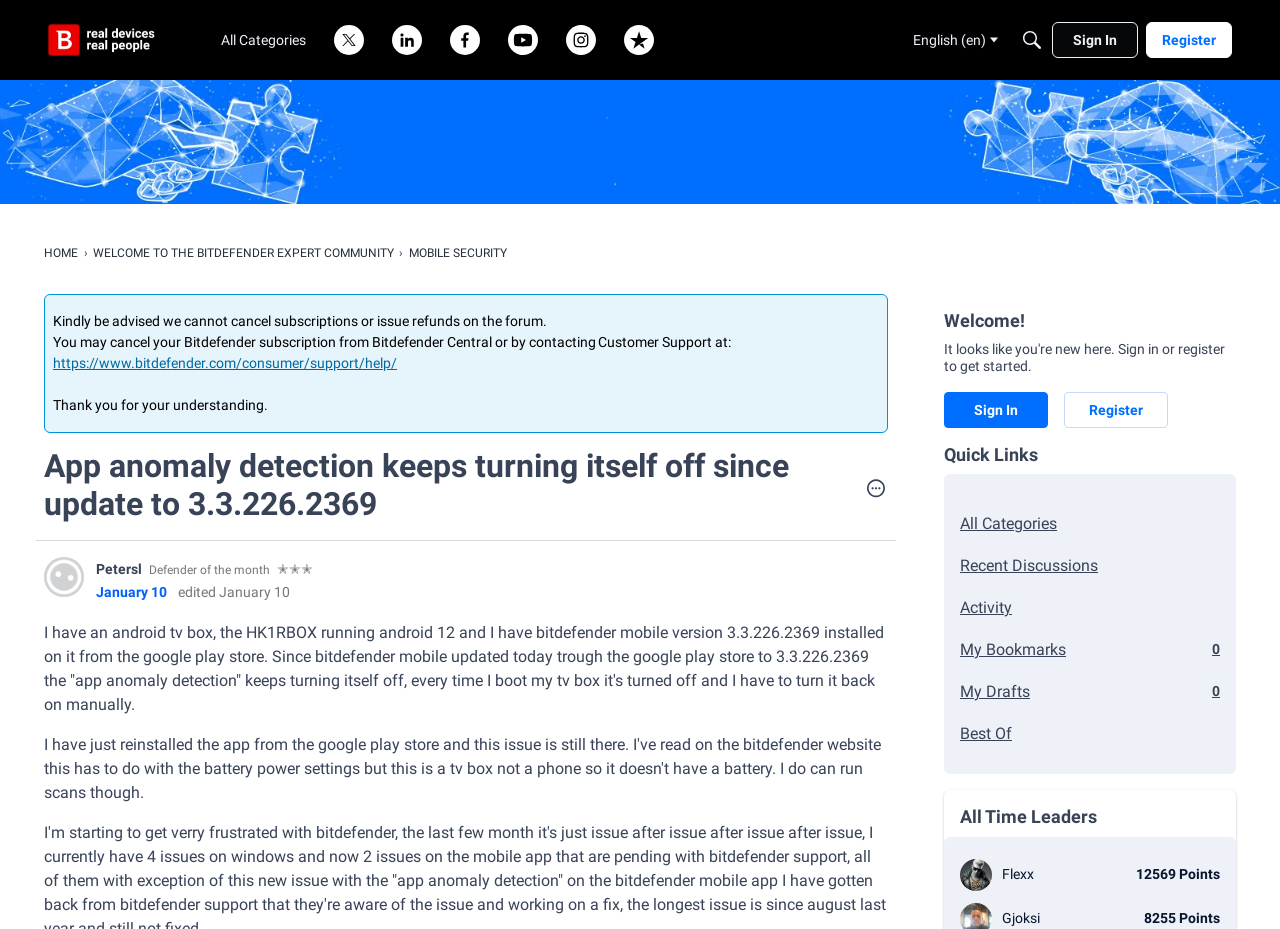Write a detailed summary of the webpage.

This webpage appears to be a forum or community discussion page, specifically focused on Bitdefender mobile security. At the top left, there is a navigation menu with links to "Home", "All Categories", and several other options. To the right of this menu, there are buttons for "English (en)" and "Search", accompanied by an image of a magnifying glass.

Below this top navigation bar, there is a heading that reads "Mobile Security" and a breadcrumb navigation trail that shows the current page's location within the forum. The breadcrumb trail includes links to "HOME", "WELCOME TO THE BITDEFENDER EXPERT COMMUNITY", and "MOBILE SECURITY".

The main content of the page is a discussion thread, with a heading that reads "App anomaly detection keeps turning itself off since update to 3.3.226.2369". The thread is started by a user named "Petersl", who has a level 3 status indicated by three stars. The user's post describes an issue with the "app anomaly detection" feature turning off after updating to version 3.3.226.2369.

To the right of the discussion thread, there is a sidebar with several sections, including "Welcome!", "Quick Links", and "All Time Leaders". The "Welcome!" section has buttons to "Sign In" and "Register", while the "Quick Links" section has links to various parts of the forum, such as "All Categories", "Recent Discussions", and "My Bookmarks". The "All Time Leaders" section appears to show a list of top contributors to the forum, with a user named "Flexx" currently in the top spot.

Throughout the page, there are various images, including icons for the navigation menu, the search button, and the user's profile picture.